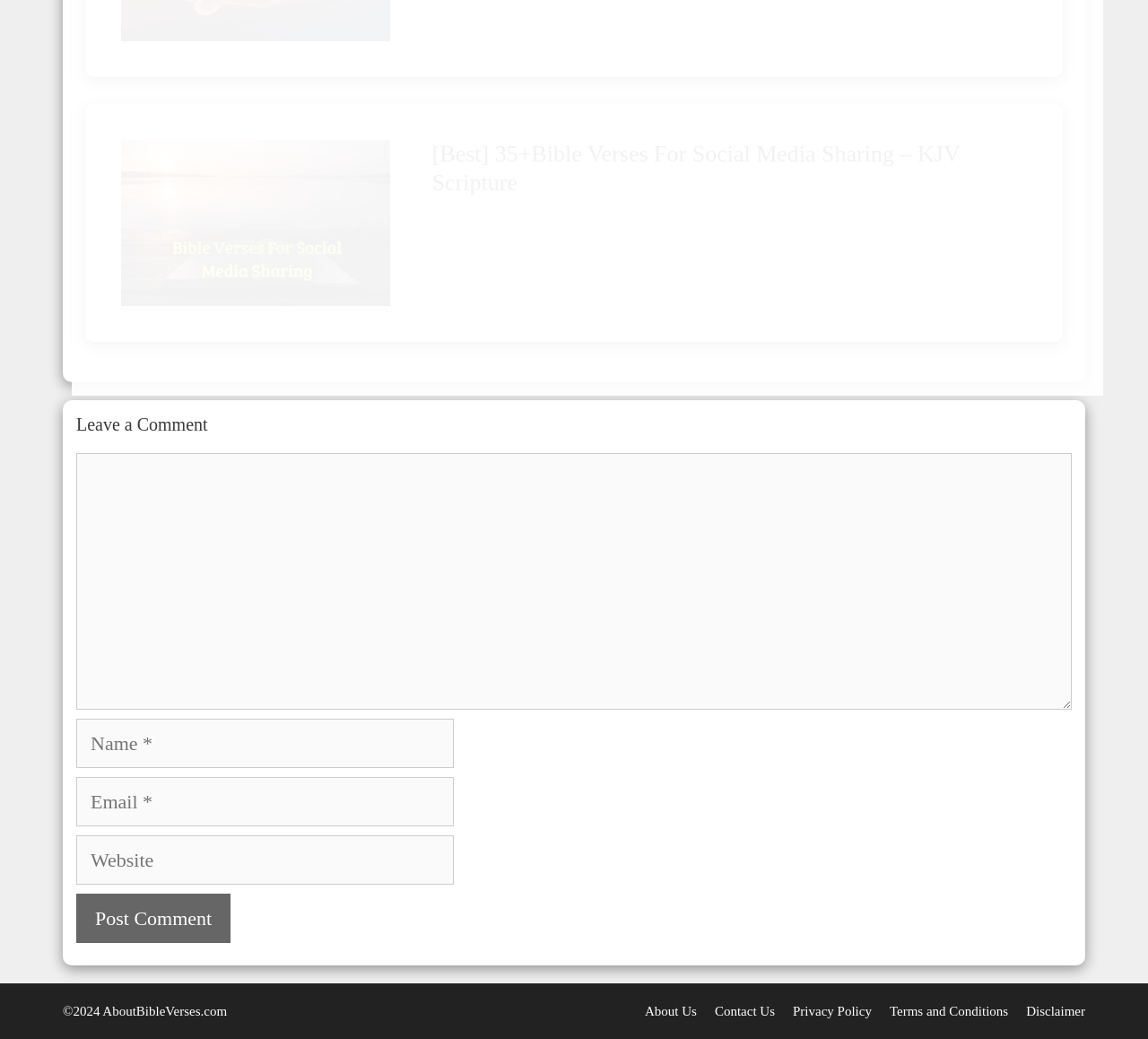Given the webpage screenshot, identify the bounding box of the UI element that matches this description: "parent_node: Comment name="email" placeholder="Email *"".

[0.066, 0.748, 0.395, 0.795]